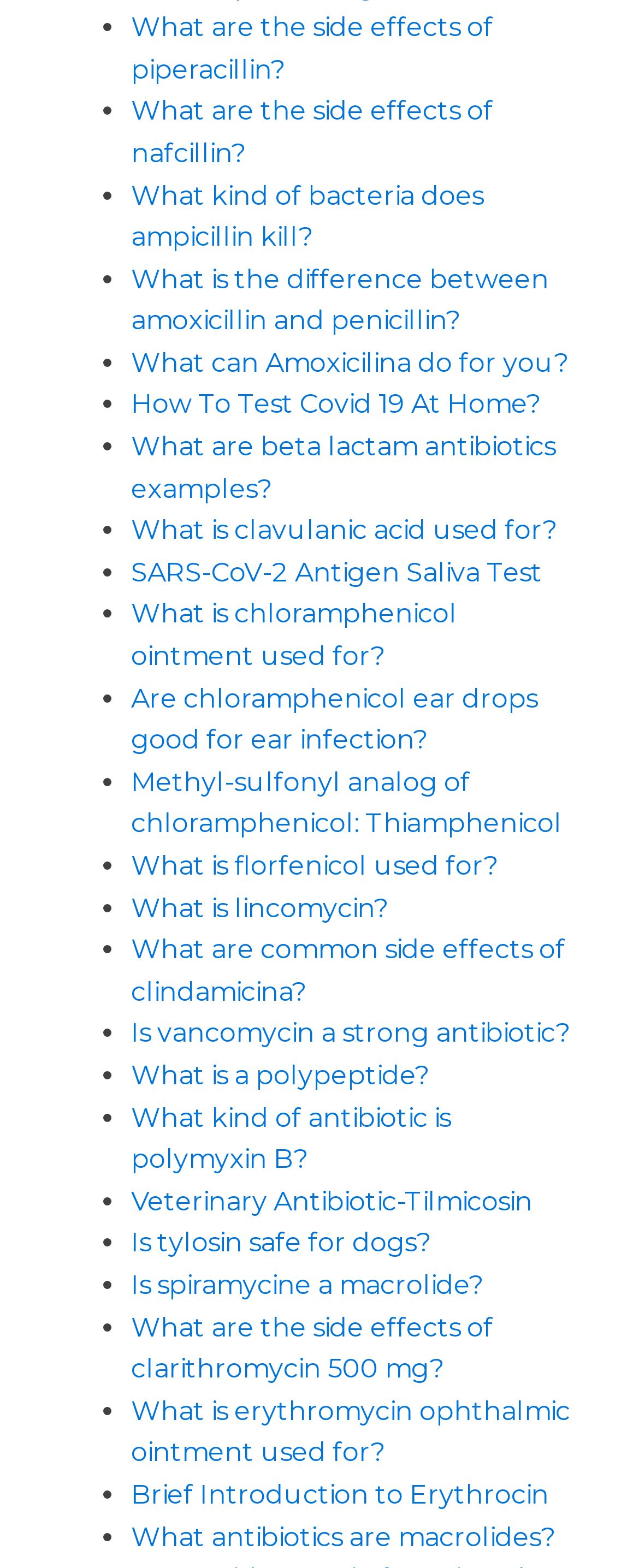Based on the element description: "SARS-CoV-2 Antigen Saliva Test", identify the UI element and provide its bounding box coordinates. Use four float numbers between 0 and 1, [left, top, right, bottom].

[0.205, 0.355, 0.849, 0.375]